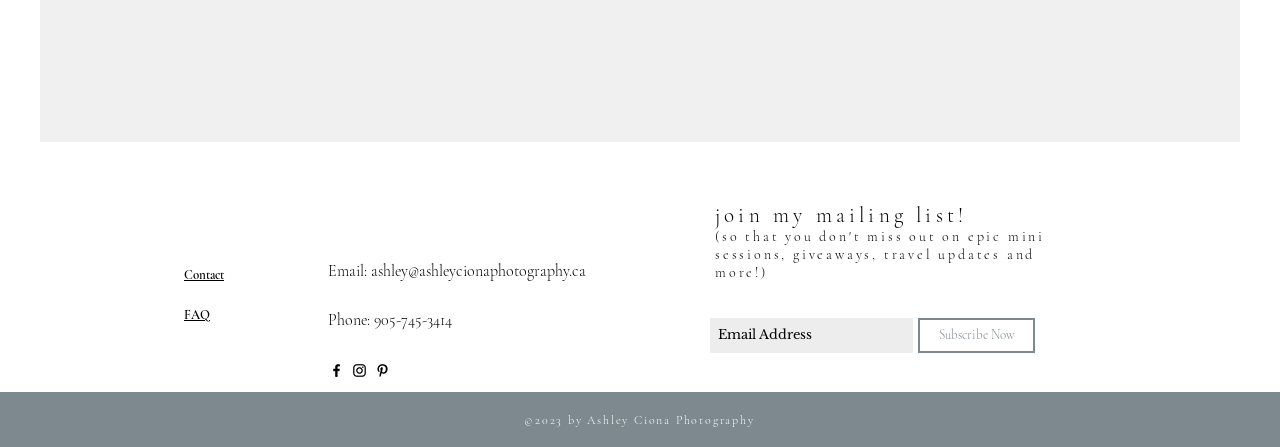Please identify the bounding box coordinates of the element I need to click to follow this instruction: "Click the 'Subscribe Now' button".

[0.717, 0.711, 0.809, 0.789]